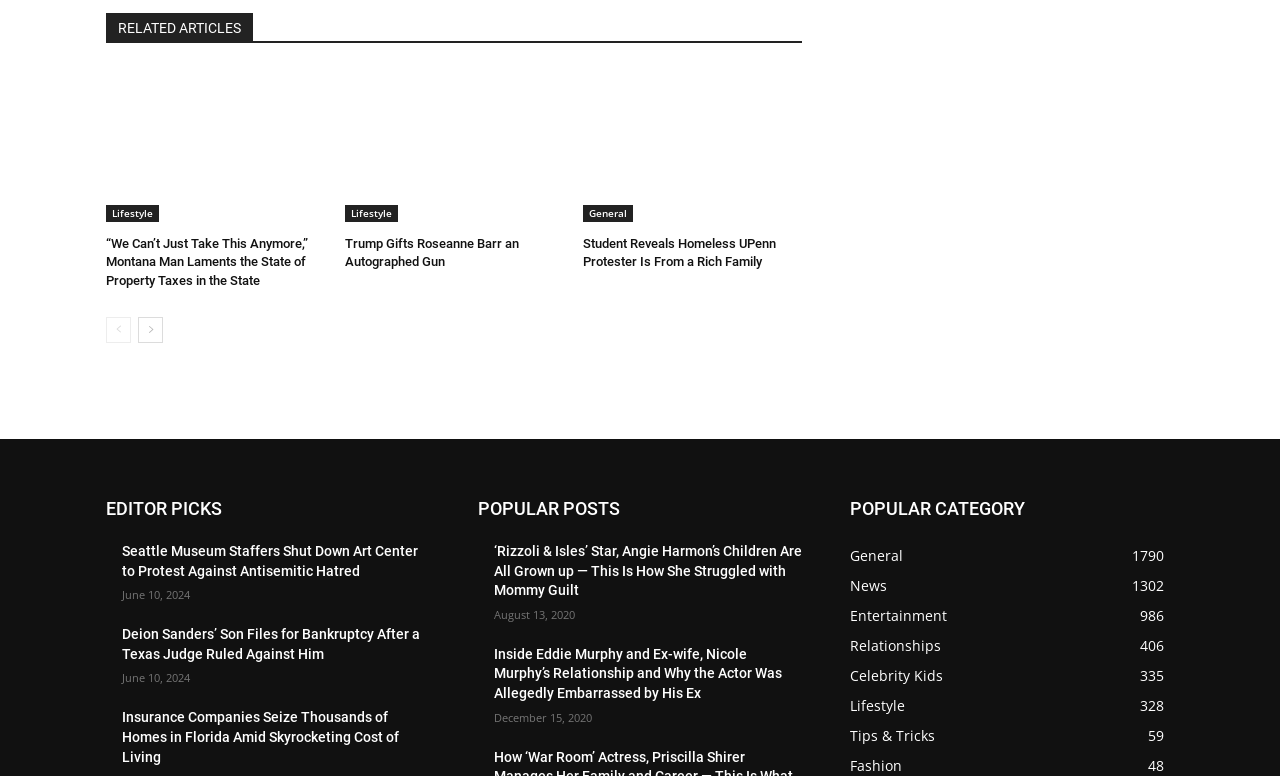What is the date of the article '‘Rizzoli & Isles’ Star, Angie Harmon’s Children Are All Grown up — This Is How She Struggled with Mommy Guilt'?
Answer the question based on the image using a single word or a brief phrase.

August 13, 2020